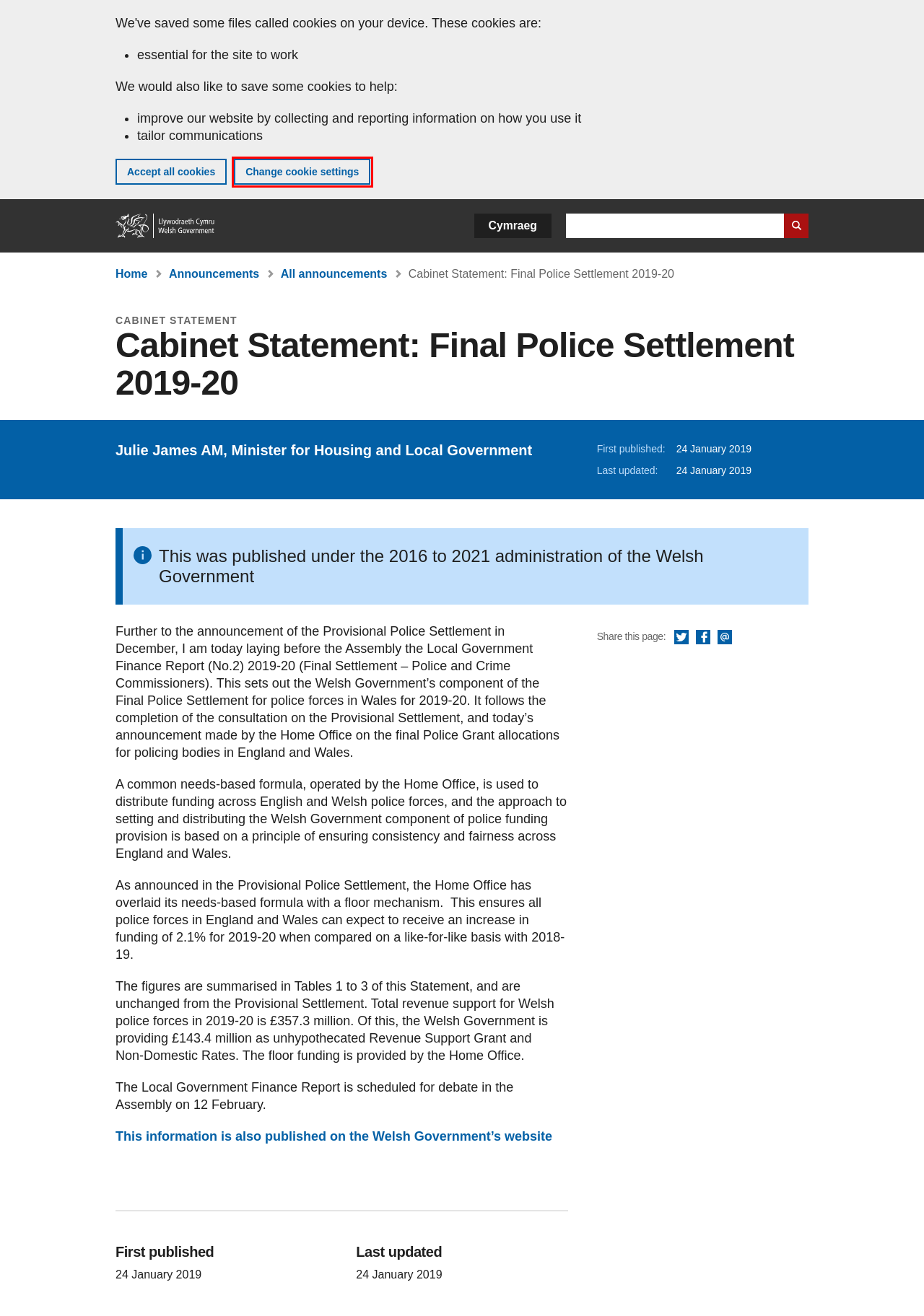Examine the screenshot of a webpage with a red rectangle bounding box. Select the most accurate webpage description that matches the new webpage after clicking the element within the bounding box. Here are the candidates:
A. Accessibility statement for GOV.WALES | GOV.WALES
B. Home | GOV.WALES
C. Cookies | GOV.WALES
D. Website privacy notice | GOV.WALES
E. Copyright statement | GOV.WALES
F. Contact us | GOV.WALES
G. Announcements | GOV.WALES
H. Datganiad Ysgrifenedig: Setliad Terfynol yr Heddlu 2019-20 (24 Ionawr 2019) | LLYW.CYMRU

C